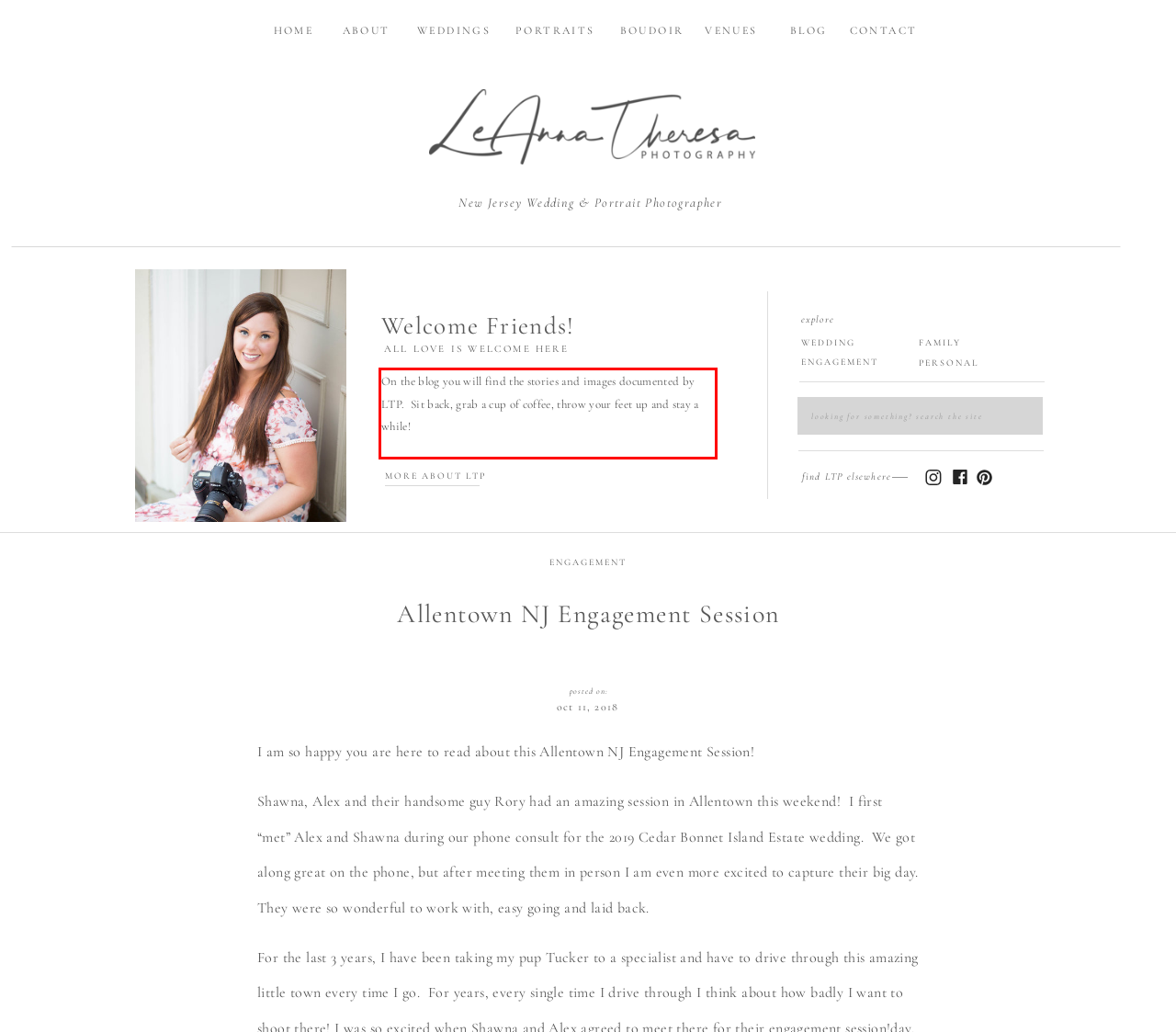You are presented with a webpage screenshot featuring a red bounding box. Perform OCR on the text inside the red bounding box and extract the content.

On the blog you will find the stories and images documented by LTP. Sit back, grab a cup of coffee, throw your feet up and stay a while!